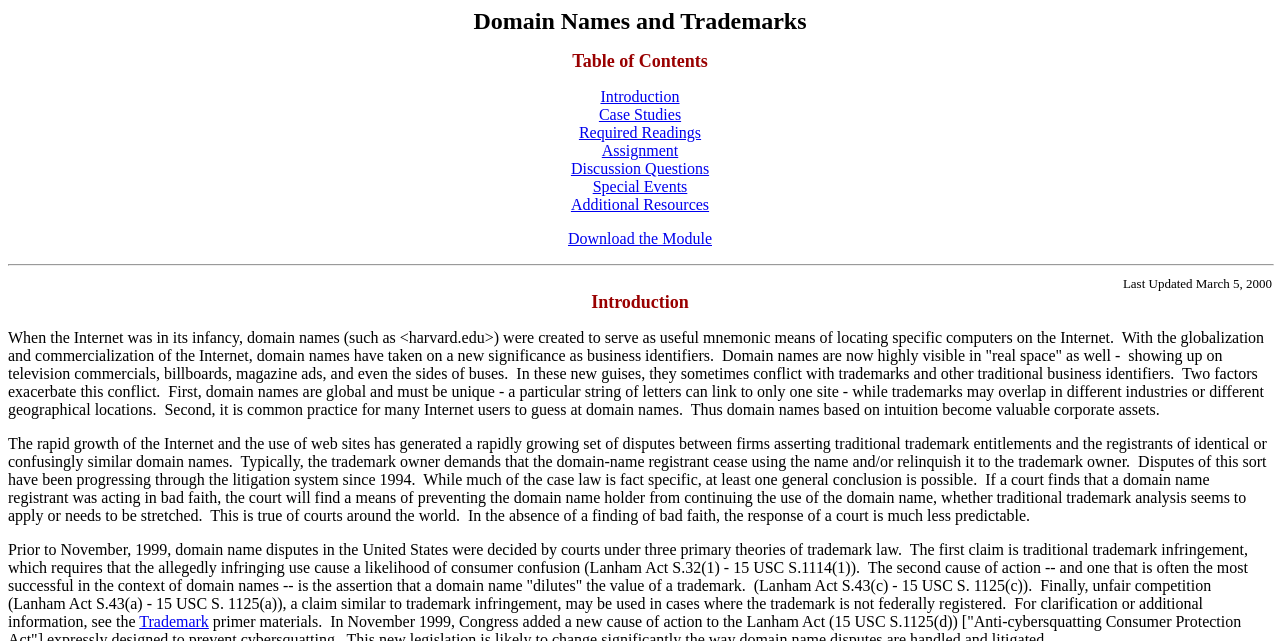What is the third cause of action in domain name disputes in the United States?
Please describe in detail the information shown in the image to answer the question.

The webpage states that prior to November 1999, domain name disputes in the United States were decided by courts under three primary theories of trademark law. The third cause of action is unfair competition, which is similar to trademark infringement and may be used in cases where the trademark is not federally registered.